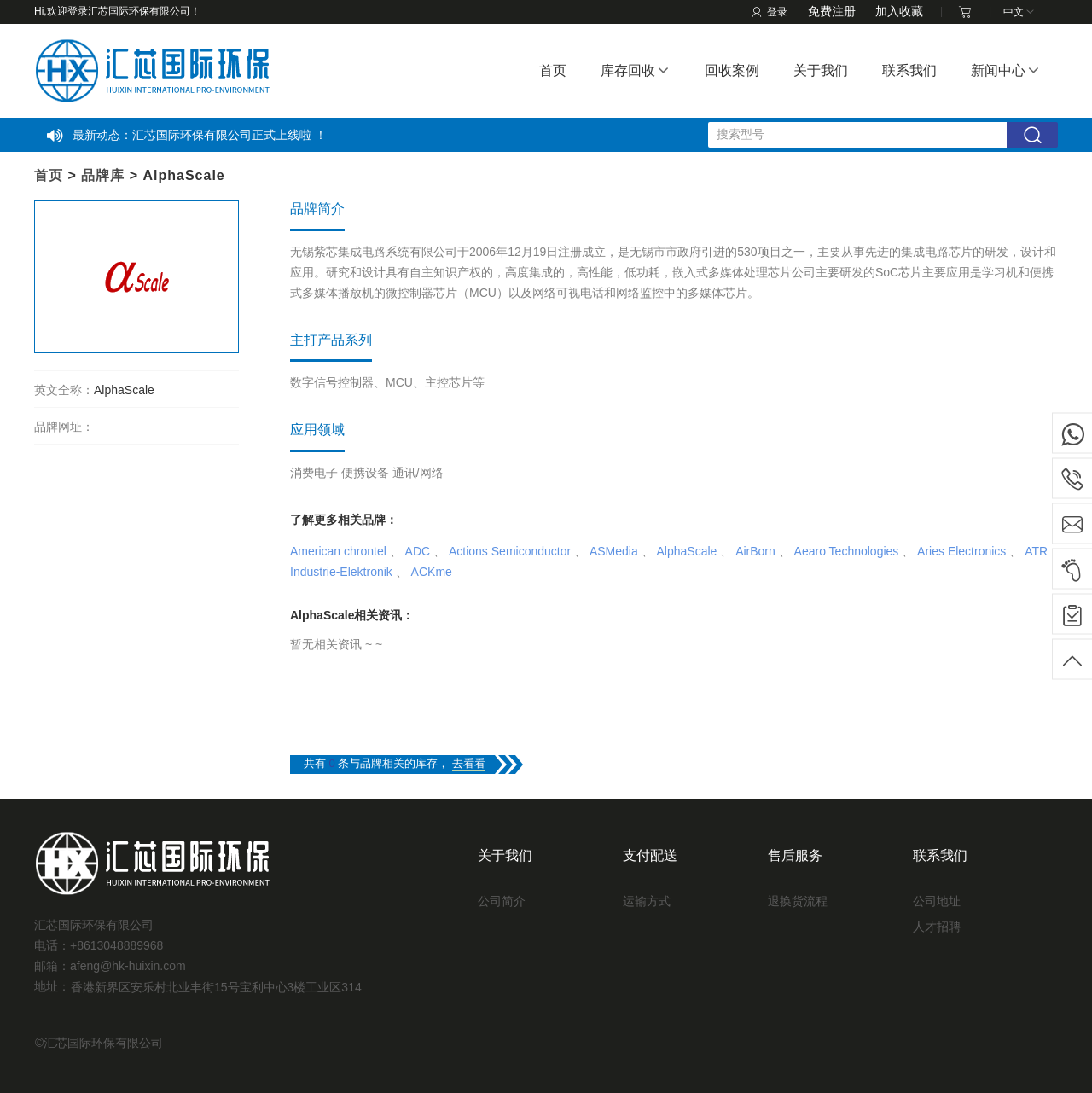Answer this question in one word or a short phrase: What is the main product of the company?

集成电路芯片